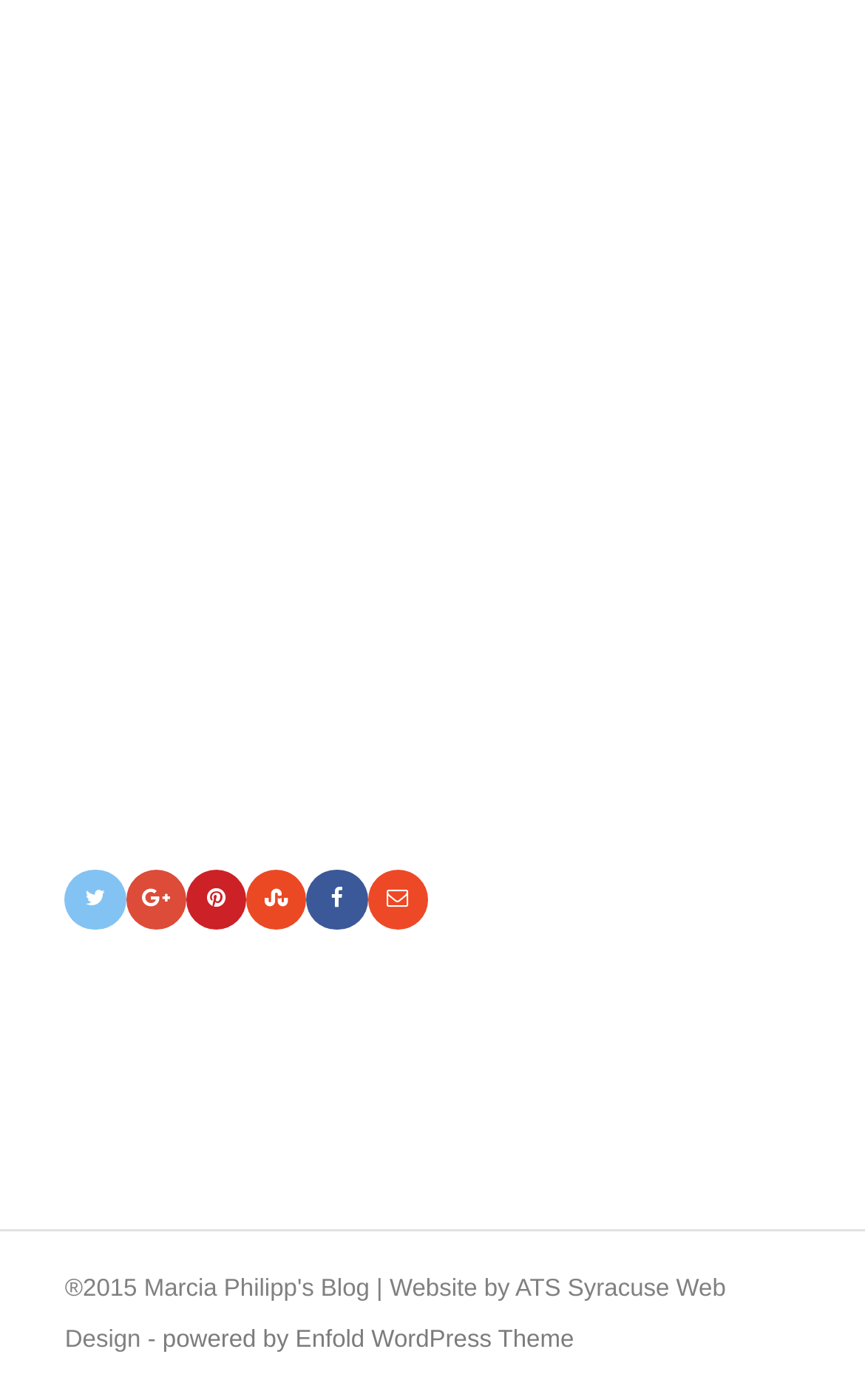Locate the bounding box coordinates of the segment that needs to be clicked to meet this instruction: "view the theme information".

[0.188, 0.947, 0.663, 0.966]